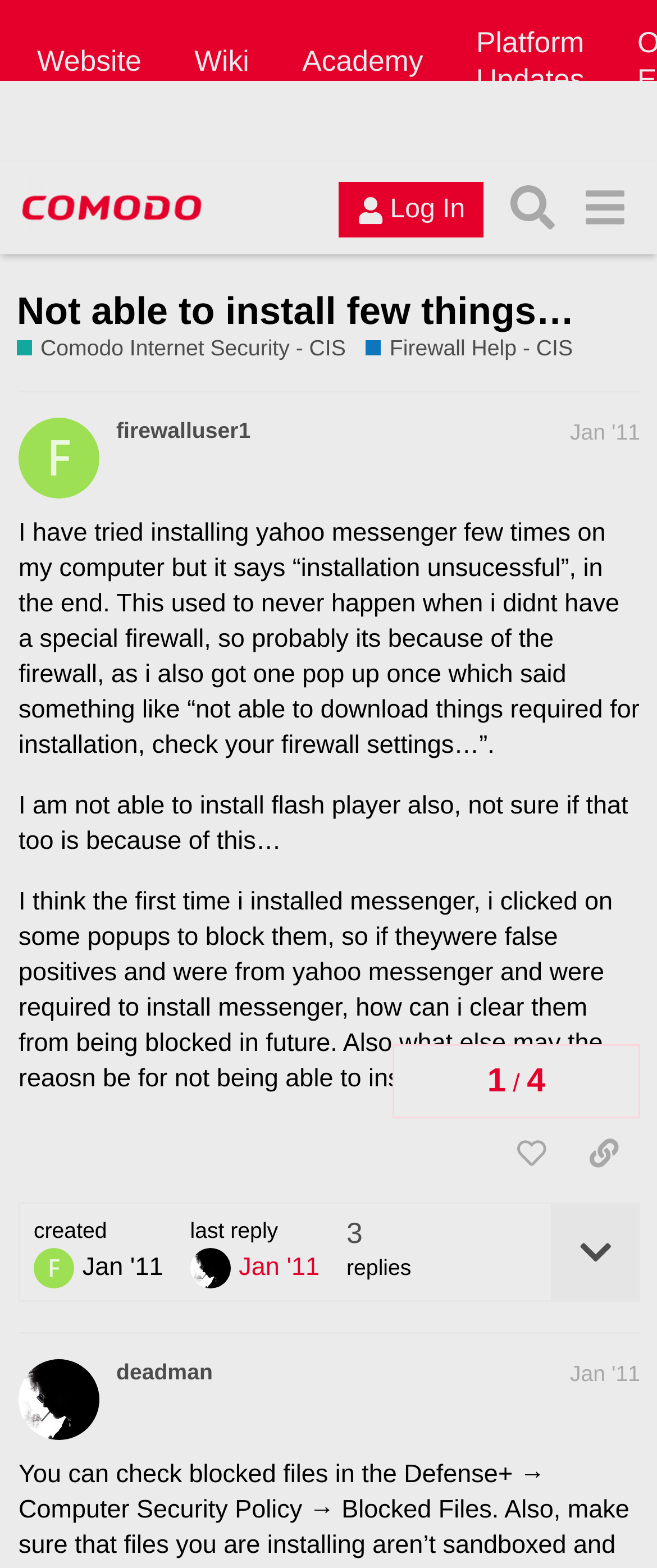Identify the bounding box coordinates of the clickable region required to complete the instruction: "Like this post". The coordinates should be given as four float numbers within the range of 0 and 1, i.e., [left, top, right, bottom].

[0.753, 0.715, 0.864, 0.756]